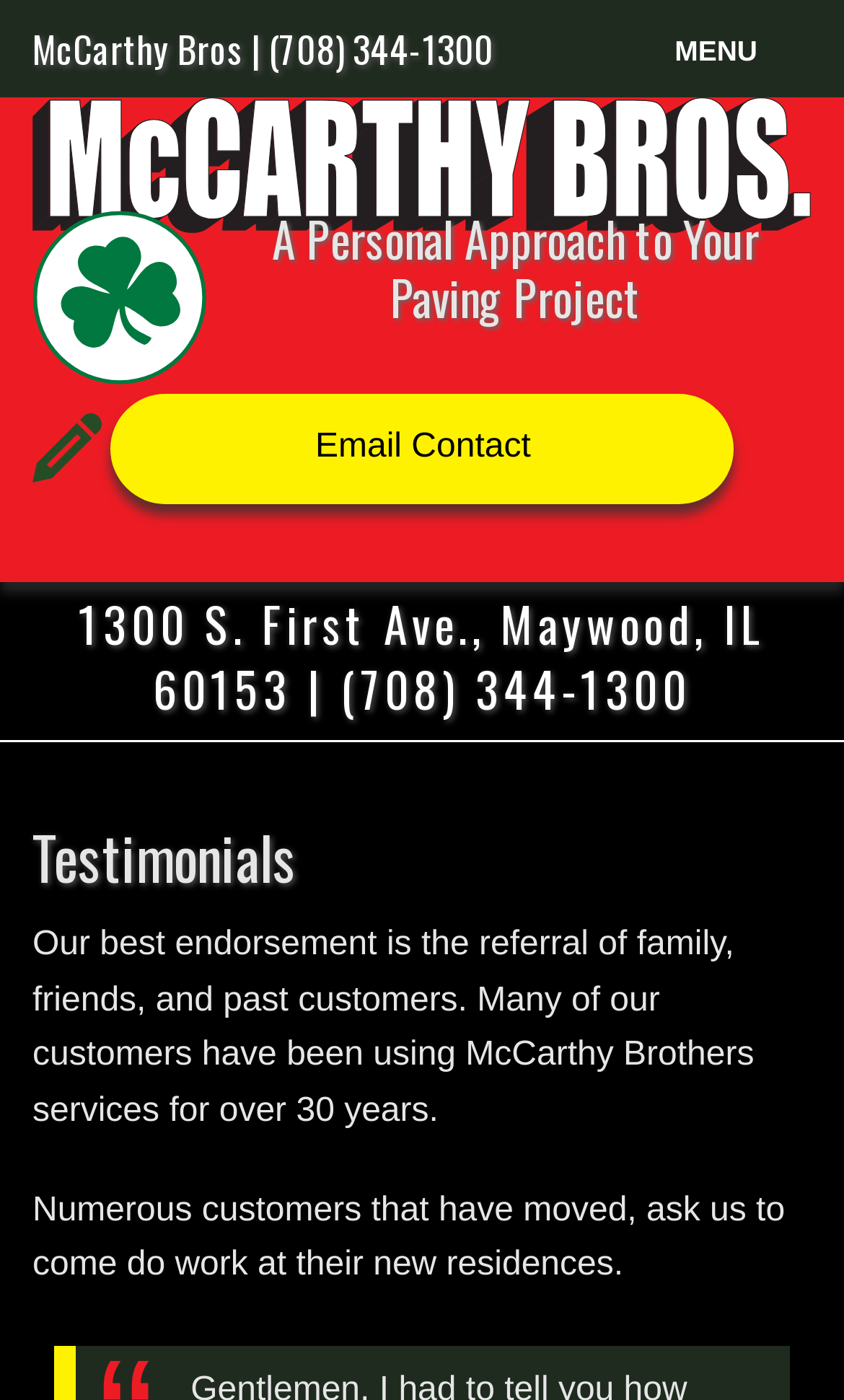Determine the bounding box coordinates for the UI element matching this description: "McCarthy Bros | (708) 344-1300".

[0.0, 0.0, 0.673, 0.07]